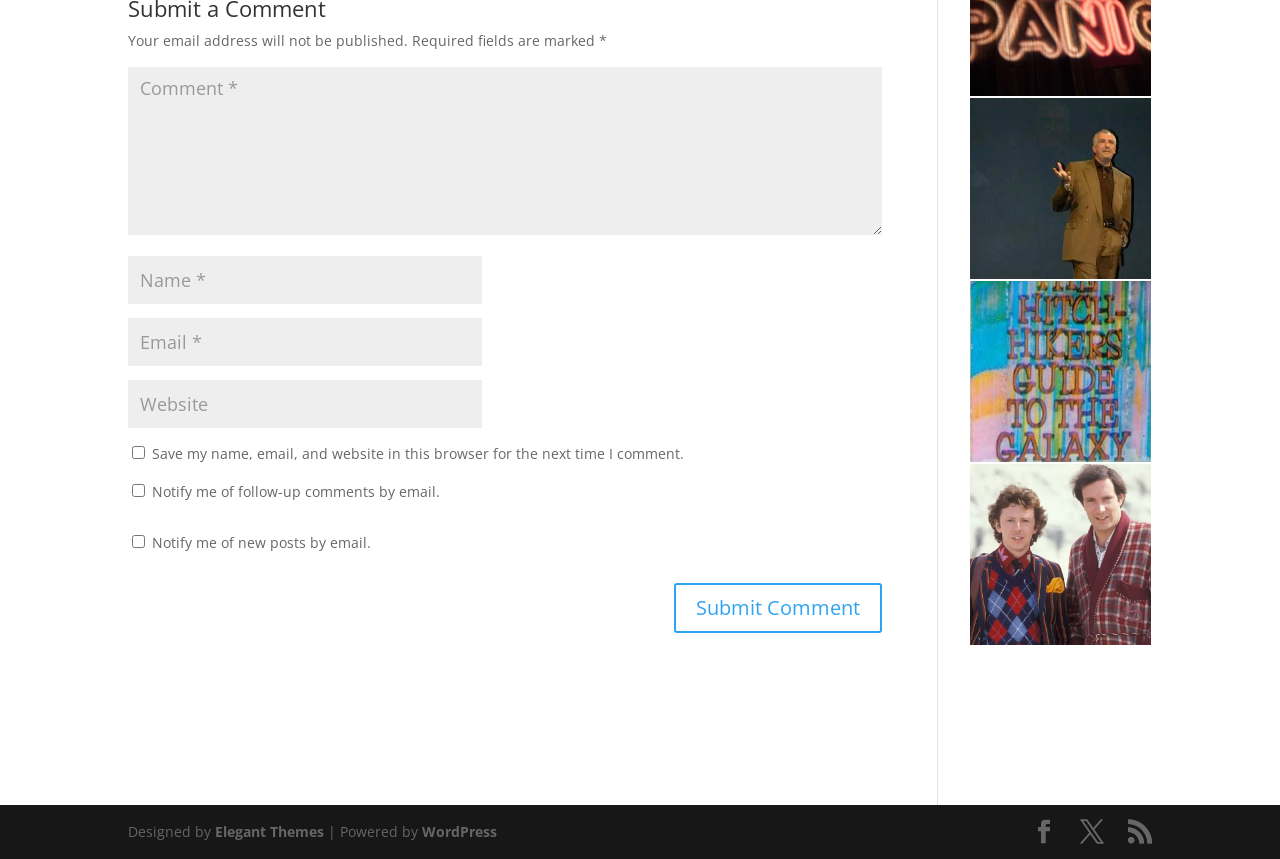What is the purpose of the button at the bottom?
Provide a detailed and extensive answer to the question.

The button at the bottom of the webpage has the text 'Submit Comment' and is located within the bounding box coordinates [0.527, 0.679, 0.689, 0.737]. Its purpose is to submit the comment after filling in the required fields.